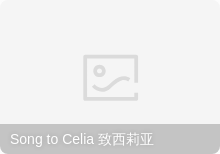Describe all elements and aspects of the image.

The image titled "Song to Celia" (致西莉亚) features an artwork associated with a poetic work. This piece is part of the "笑傲英语网" collection, which focuses on providing engaging English learning resources, including classic literary works and poems. The image is presented in a simple format, highlighting its significance as part of a larger context dedicated to enriching English language skills through poetry. The surrounding elements indicate that this is a part of a series, suggesting further exploration of literary themes and enhancing one's appreciation for English poetry.